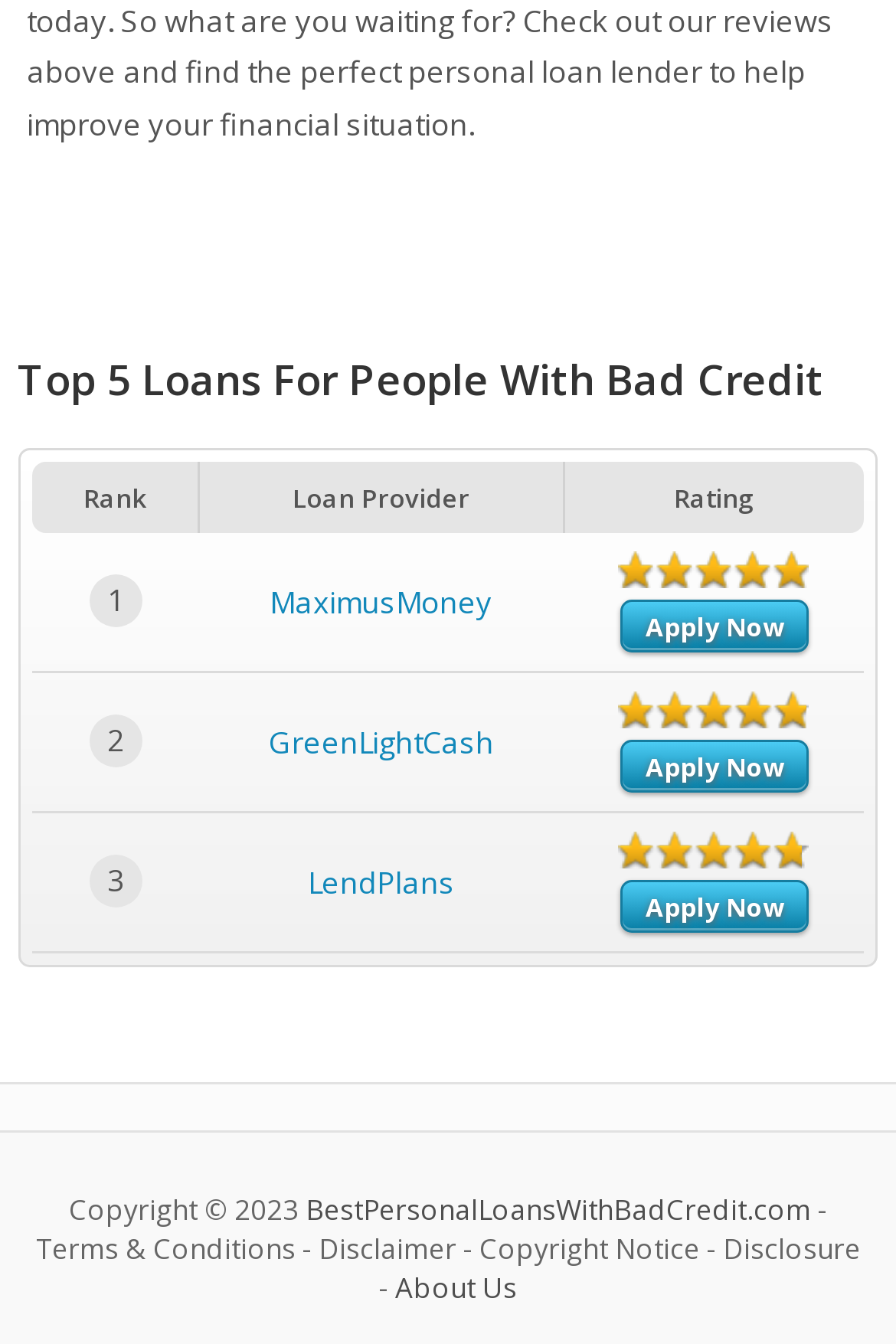Select the bounding box coordinates of the element I need to click to carry out the following instruction: "Visit GreenLightCash website".

[0.3, 0.536, 0.551, 0.567]